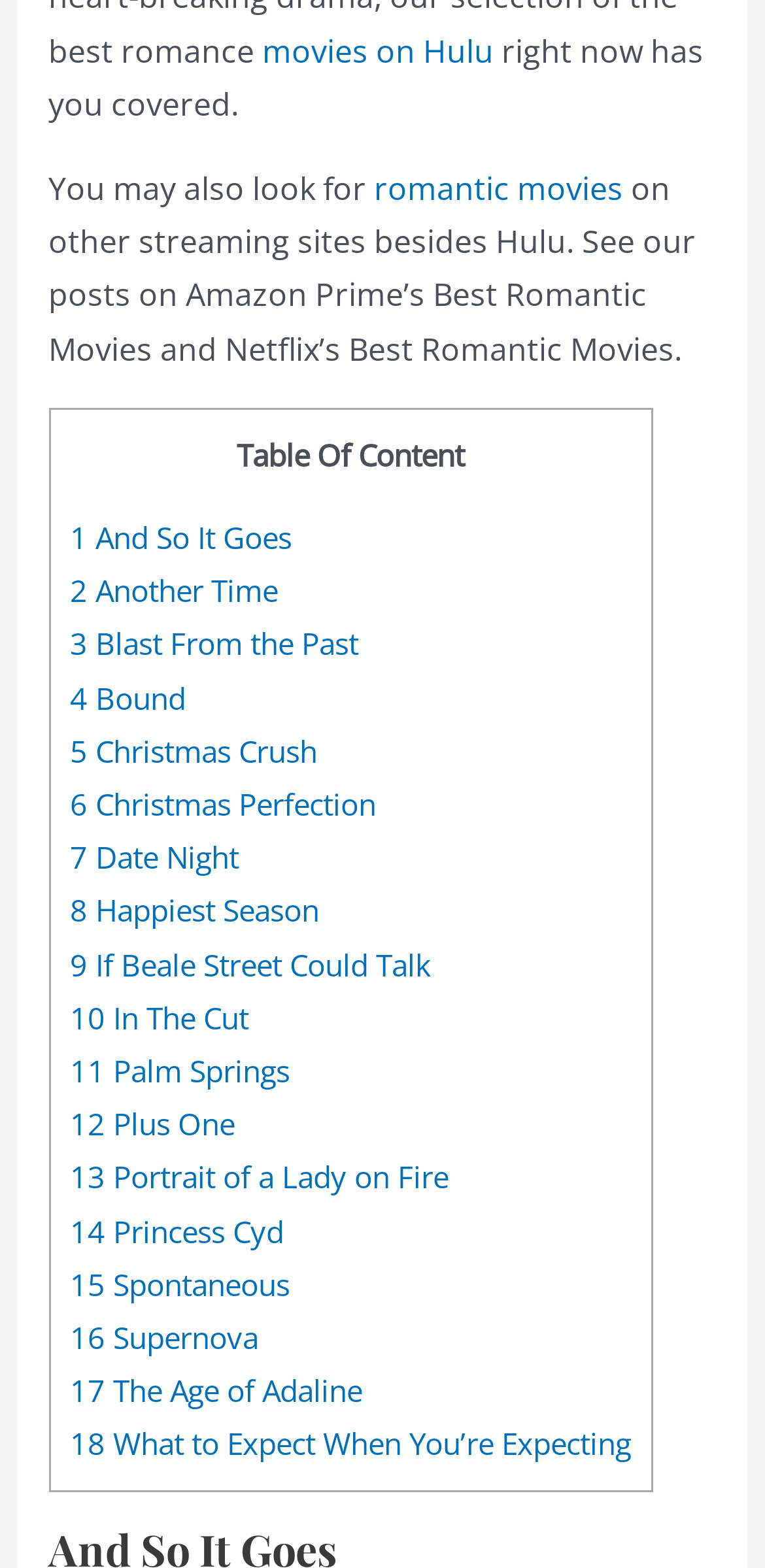Locate the bounding box coordinates of the element you need to click to accomplish the task described by this instruction: "click on romantic movies".

[0.489, 0.106, 0.814, 0.134]